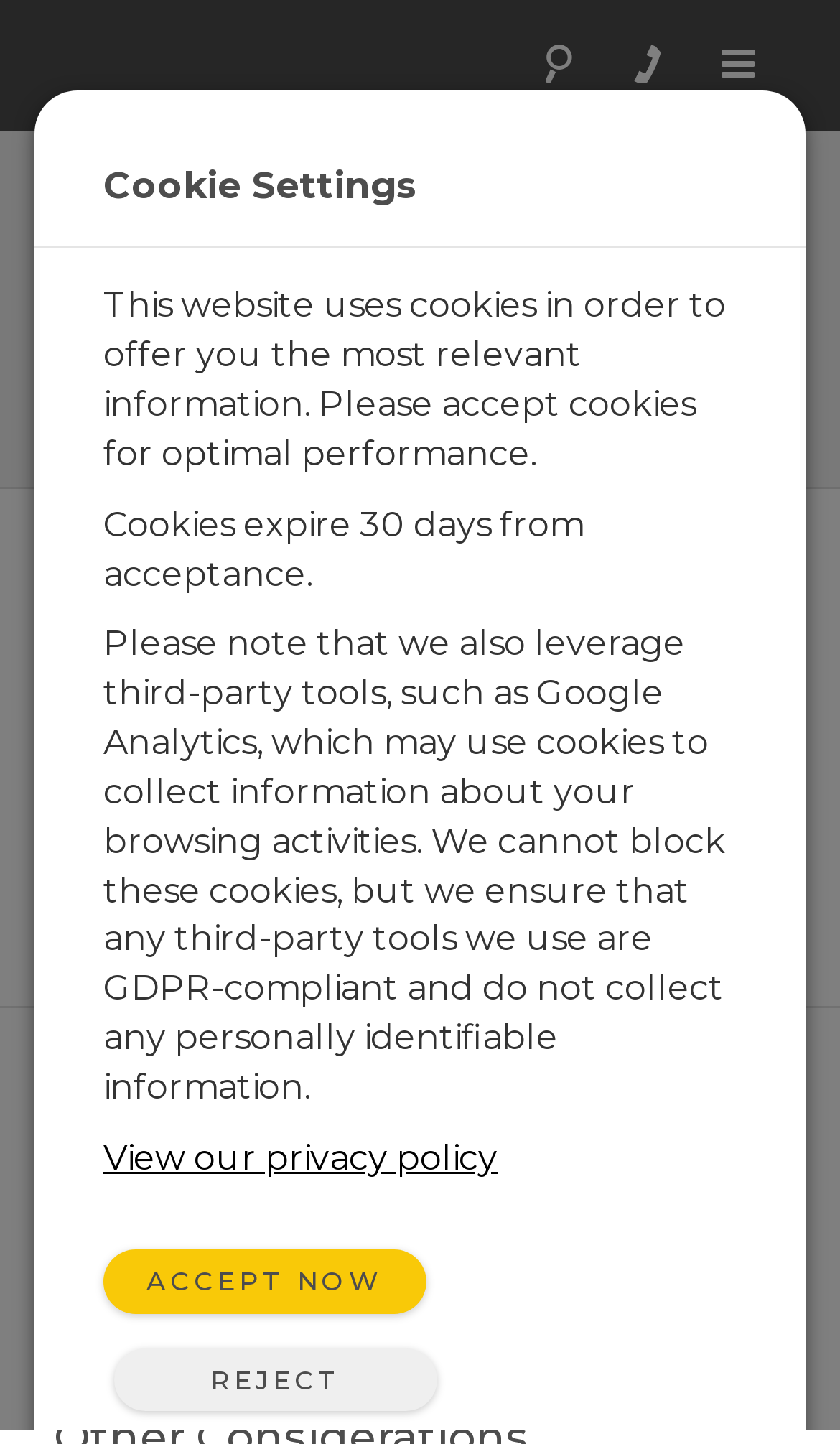What is the name of the software offered by Campbell Scientific?
Provide a detailed and well-explained answer to the question.

I found the answer by looking at the link element with the text 'EasyFlux WebH EasyFlux Web Software, Campbell Scientific-Hosted'.